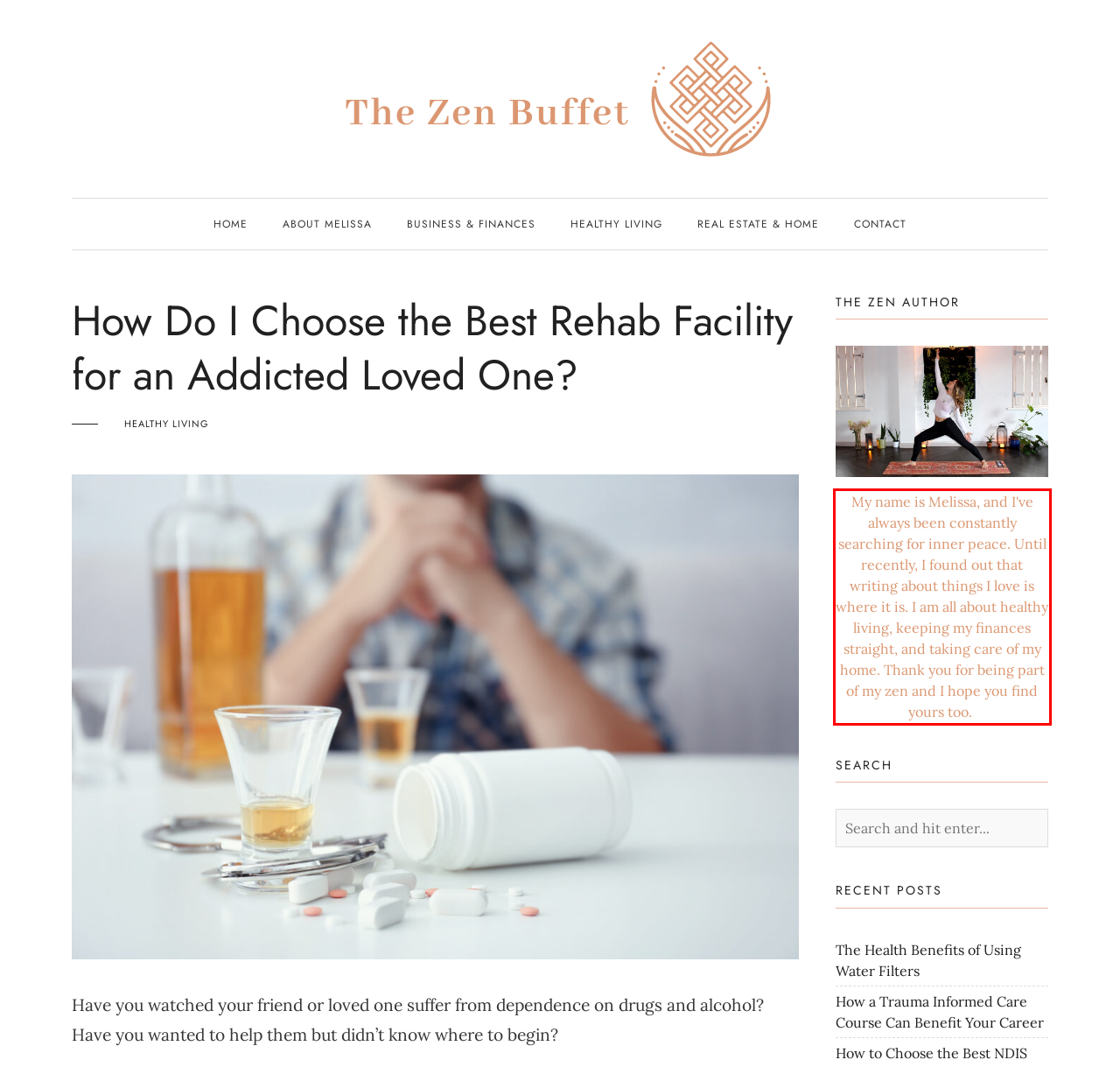Please perform OCR on the text content within the red bounding box that is highlighted in the provided webpage screenshot.

My name is Melissa, and I've always been constantly searching for inner peace. Until recently, I found out that writing about things I love is where it is. I am all about healthy living, keeping my finances straight, and taking care of my home. Thank you for being part of my zen and I hope you find yours too.